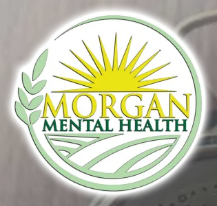Based on what you see in the screenshot, provide a thorough answer to this question: What is represented by the stylized leaves on the left side of the logo?

According to the caption, the stylized leaves on the left side of the logo represent care and growth, which is a symbolic element of the organization's branding.